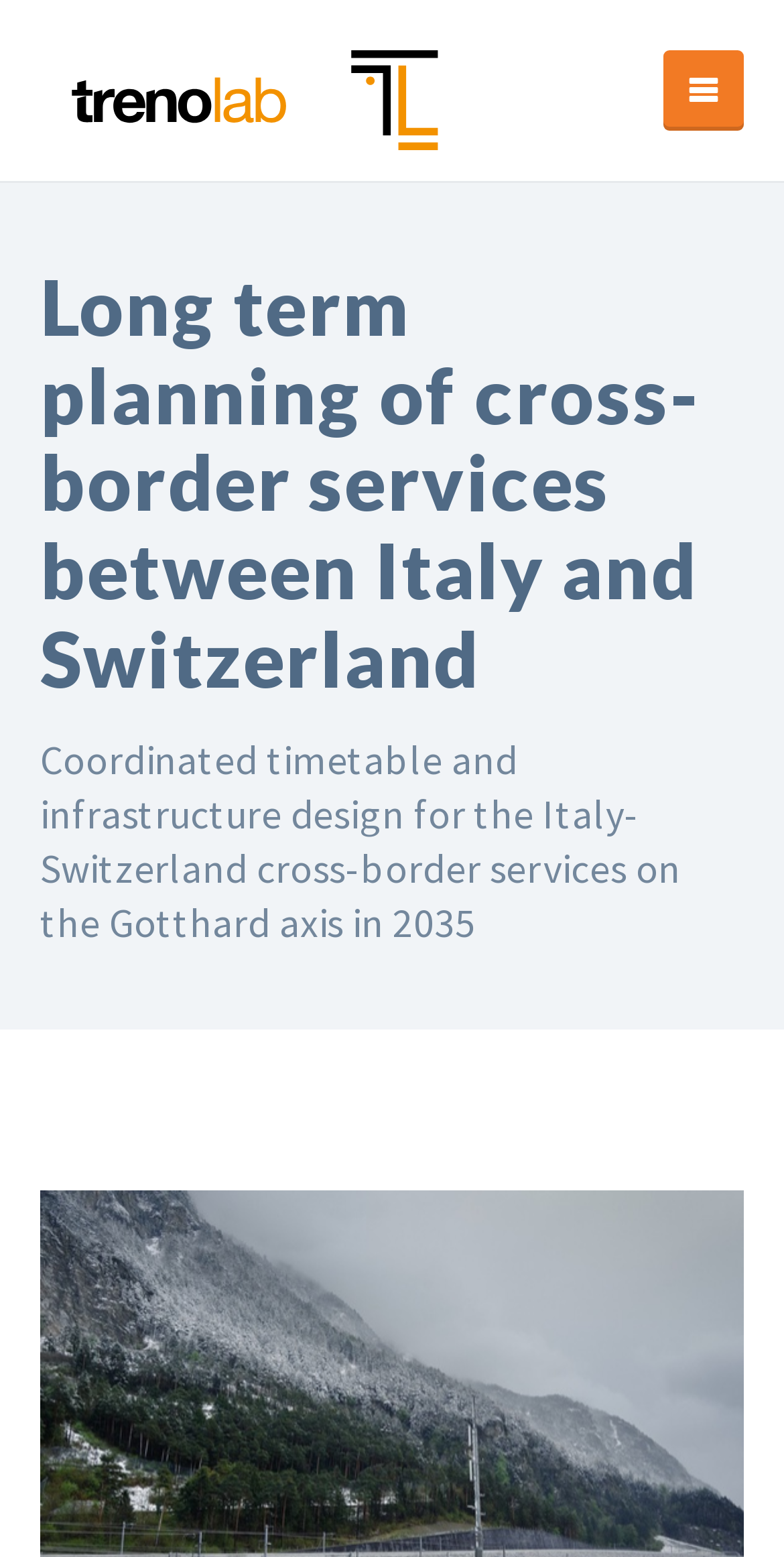Respond to the question with just a single word or phrase: 
What is the location of the Gotthard Base Tunnel?

Erstfeld